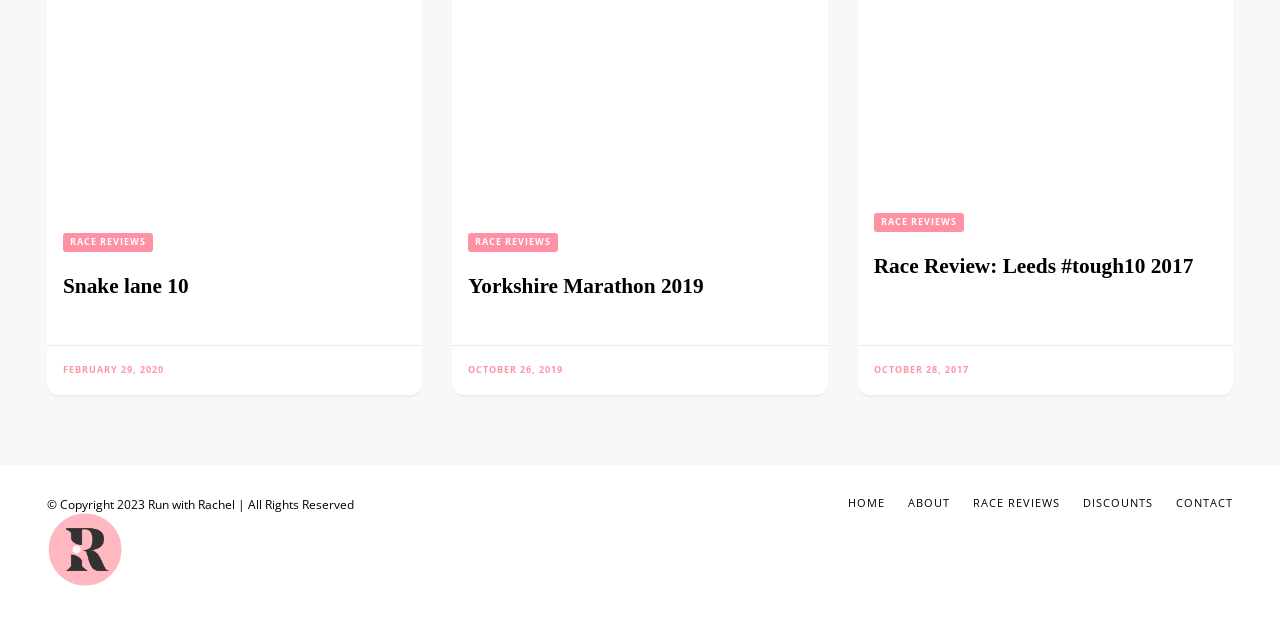What is the copyright year of the webpage?
Please answer the question with a detailed response using the information from the screenshot.

I found the copyright information at the bottom of the page, which states '© Copyright 2023 Run with Rachel | All Rights Reserved'. Therefore, the copyright year is 2023.